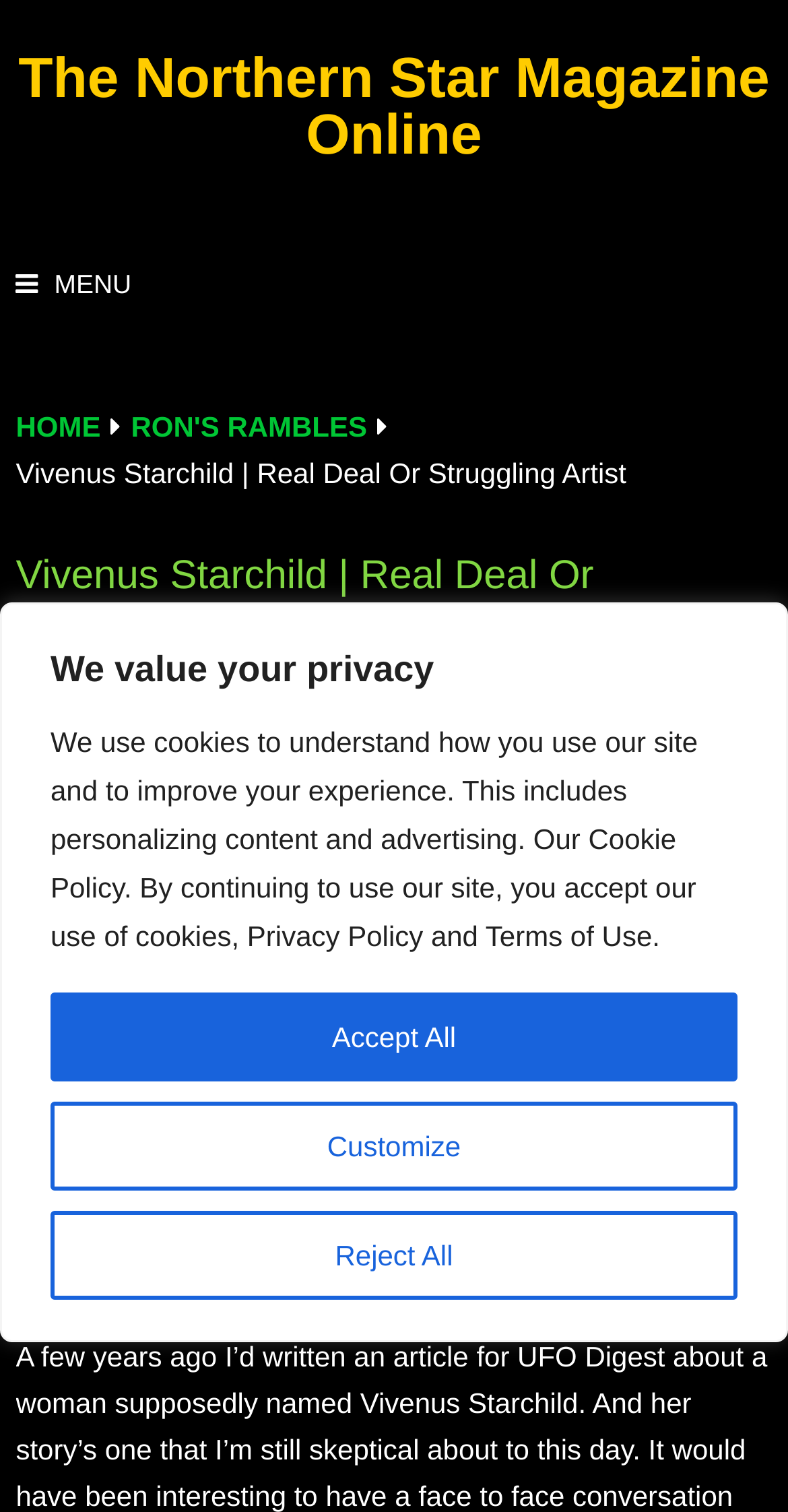How many links are in the menu?
Please answer the question with a single word or phrase, referencing the image.

3